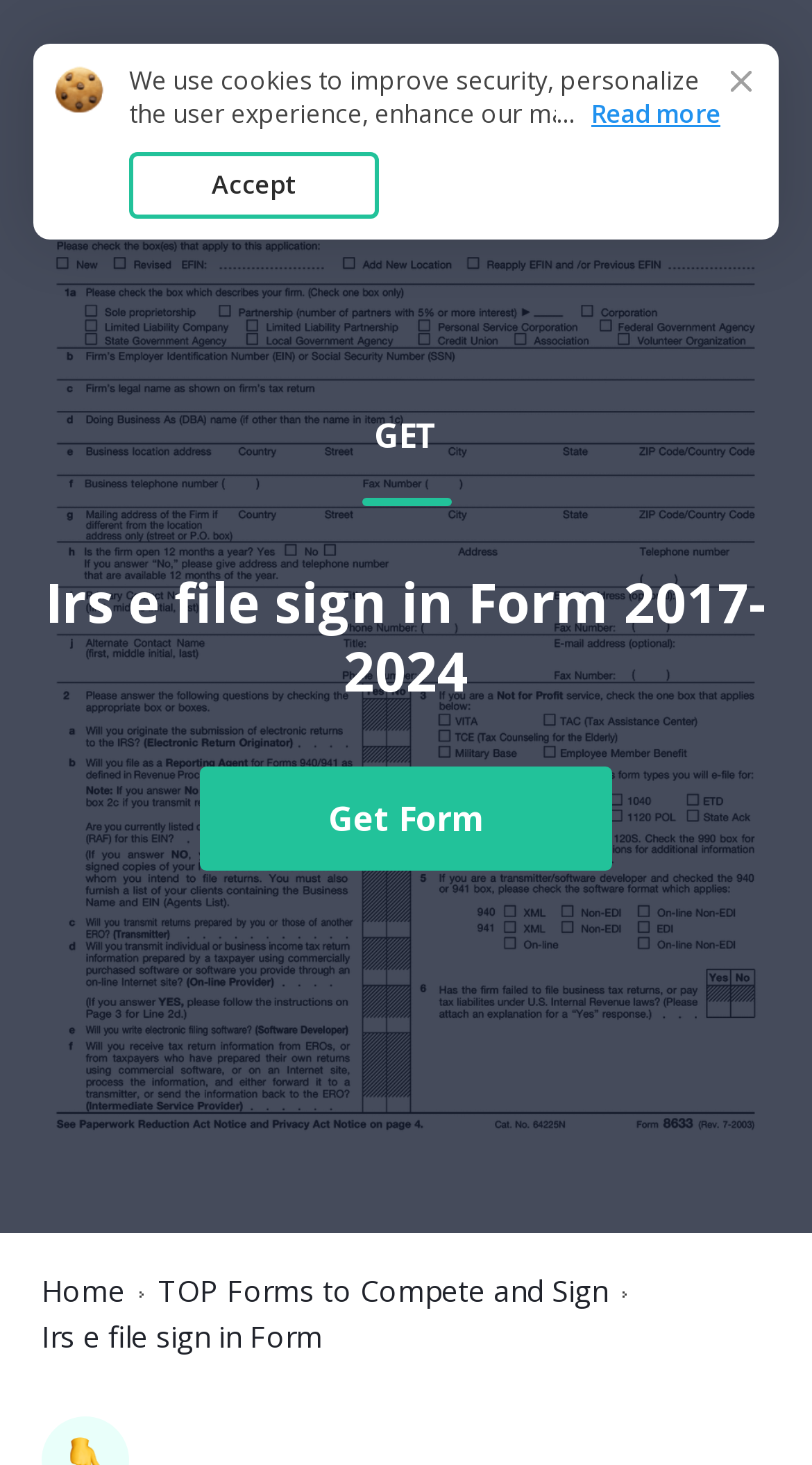What is the year range of the form? Based on the image, give a response in one word or a short phrase.

2017-2024